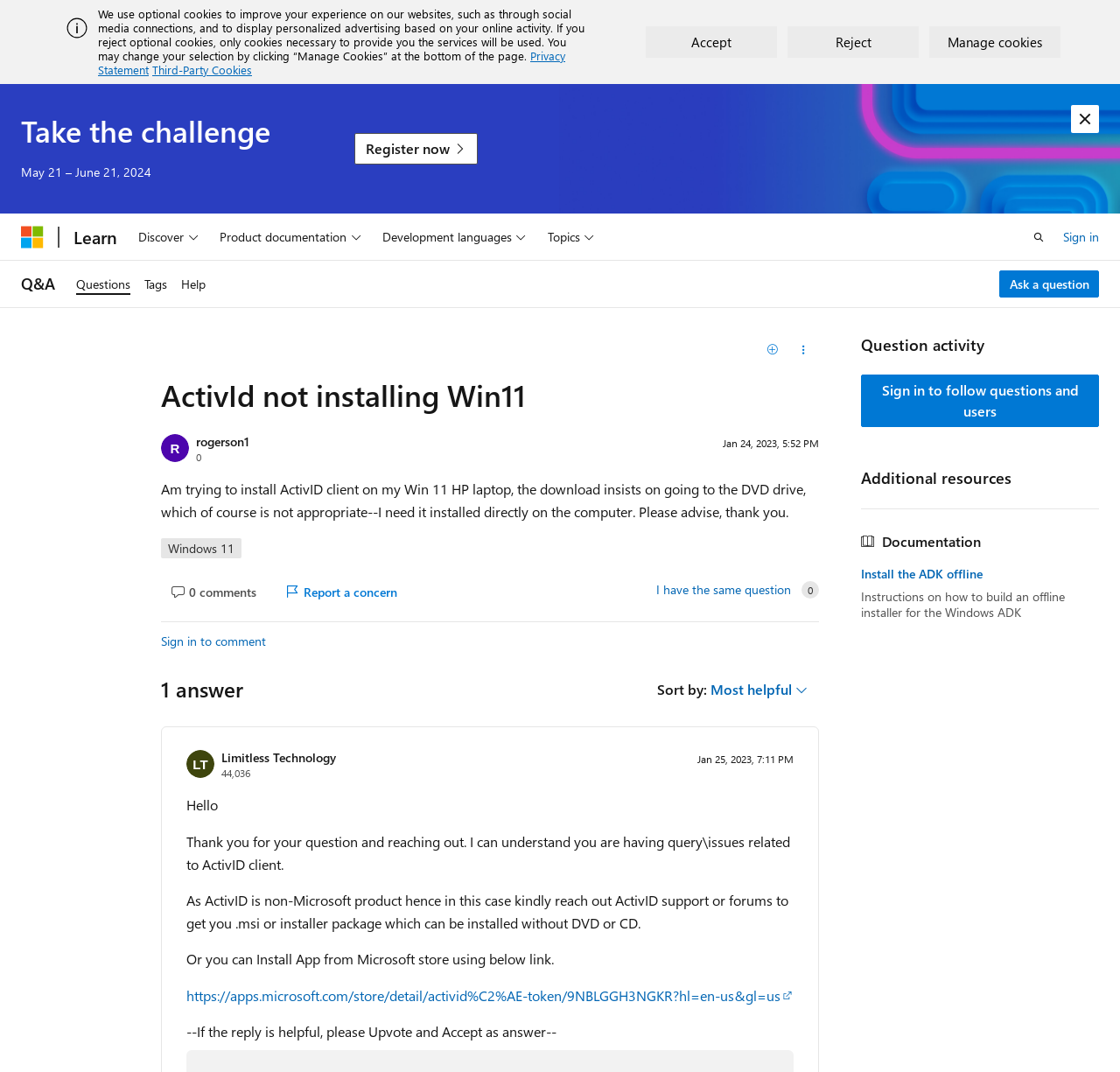Please find the bounding box coordinates of the element's region to be clicked to carry out this instruction: "Click the 'Dismiss alert' button".

[0.956, 0.098, 0.981, 0.124]